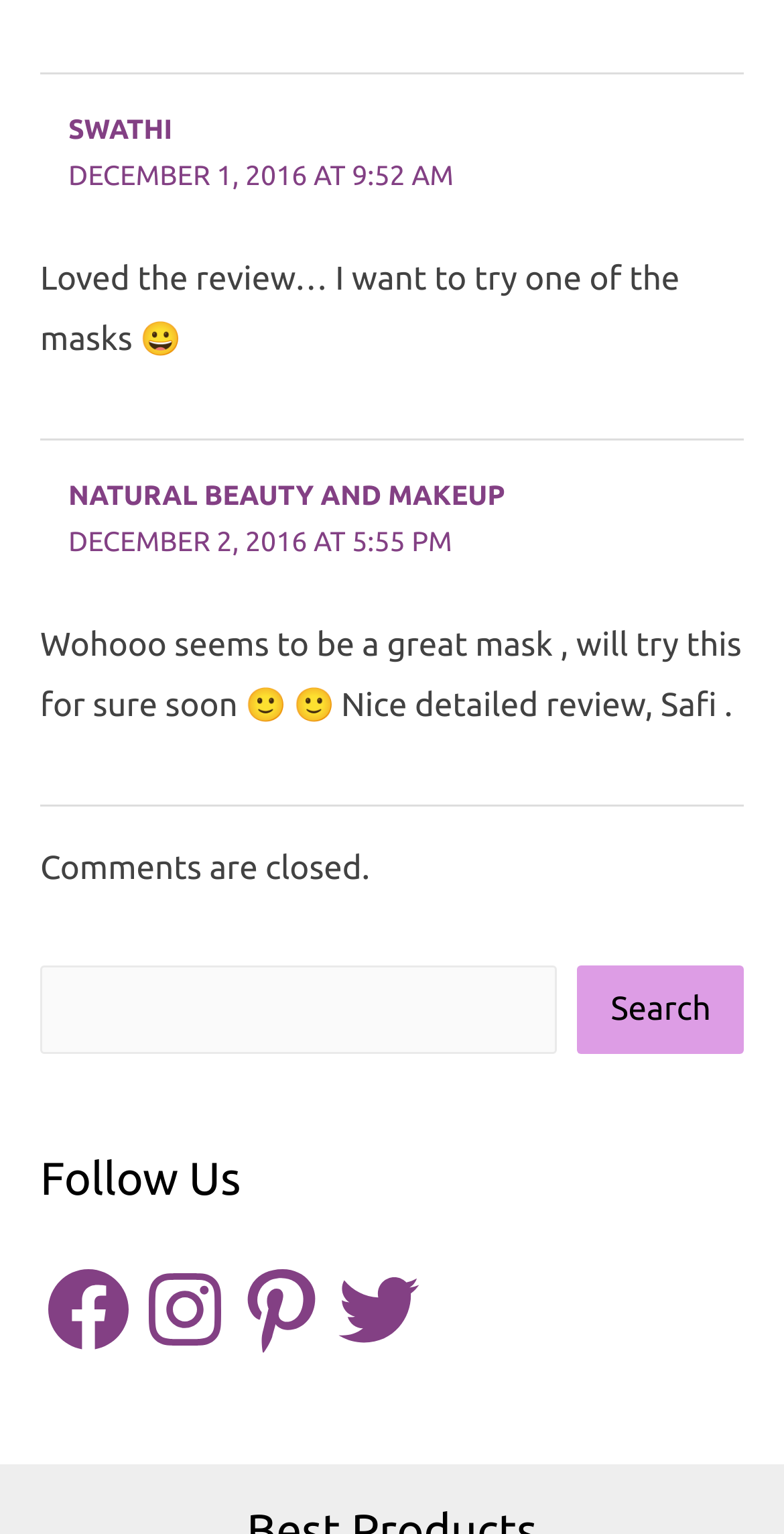What is the purpose of the search box?
Based on the screenshot, respond with a single word or phrase.

To search the website